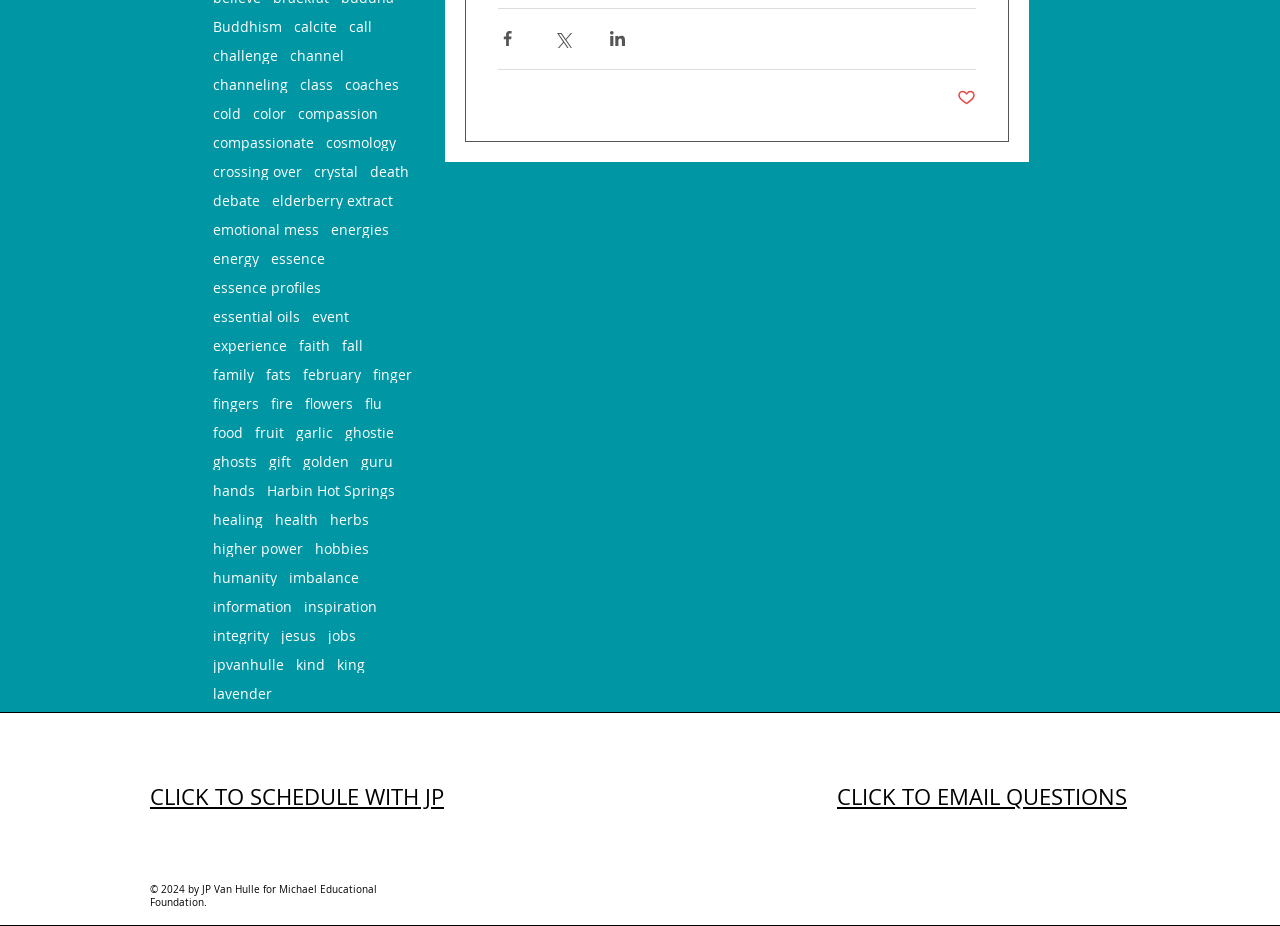Please give a short response to the question using one word or a phrase:
What is the email address to send questions to?

Not specified